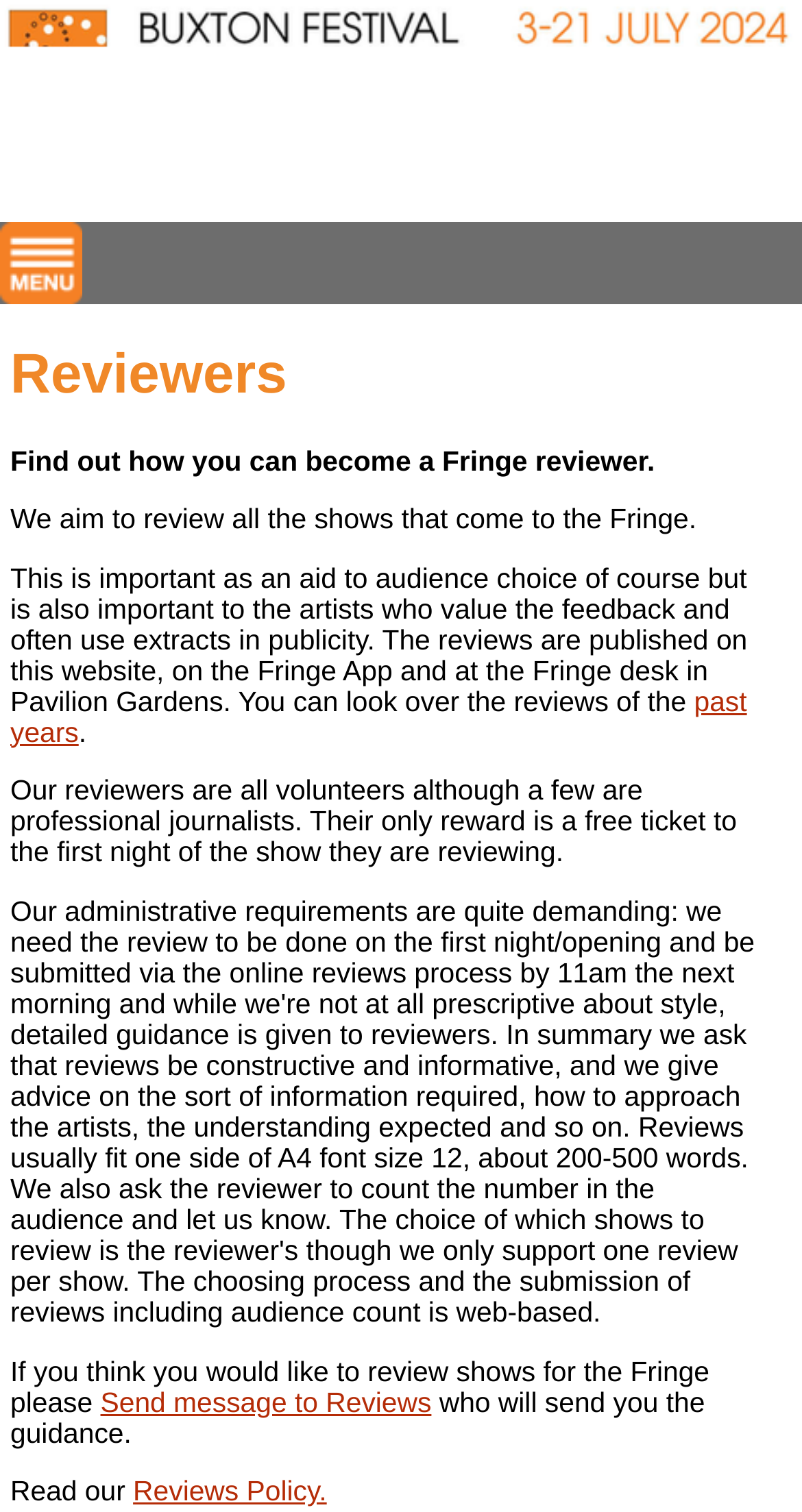What is the reward for reviewers?
Please respond to the question with a detailed and well-explained answer.

According to the webpage, the reviewers are all volunteers and their only reward is a free ticket to the first night of the show they are reviewing. This is stated in the text 'Their only reward is a free ticket to the first night of the show they are reviewing.'